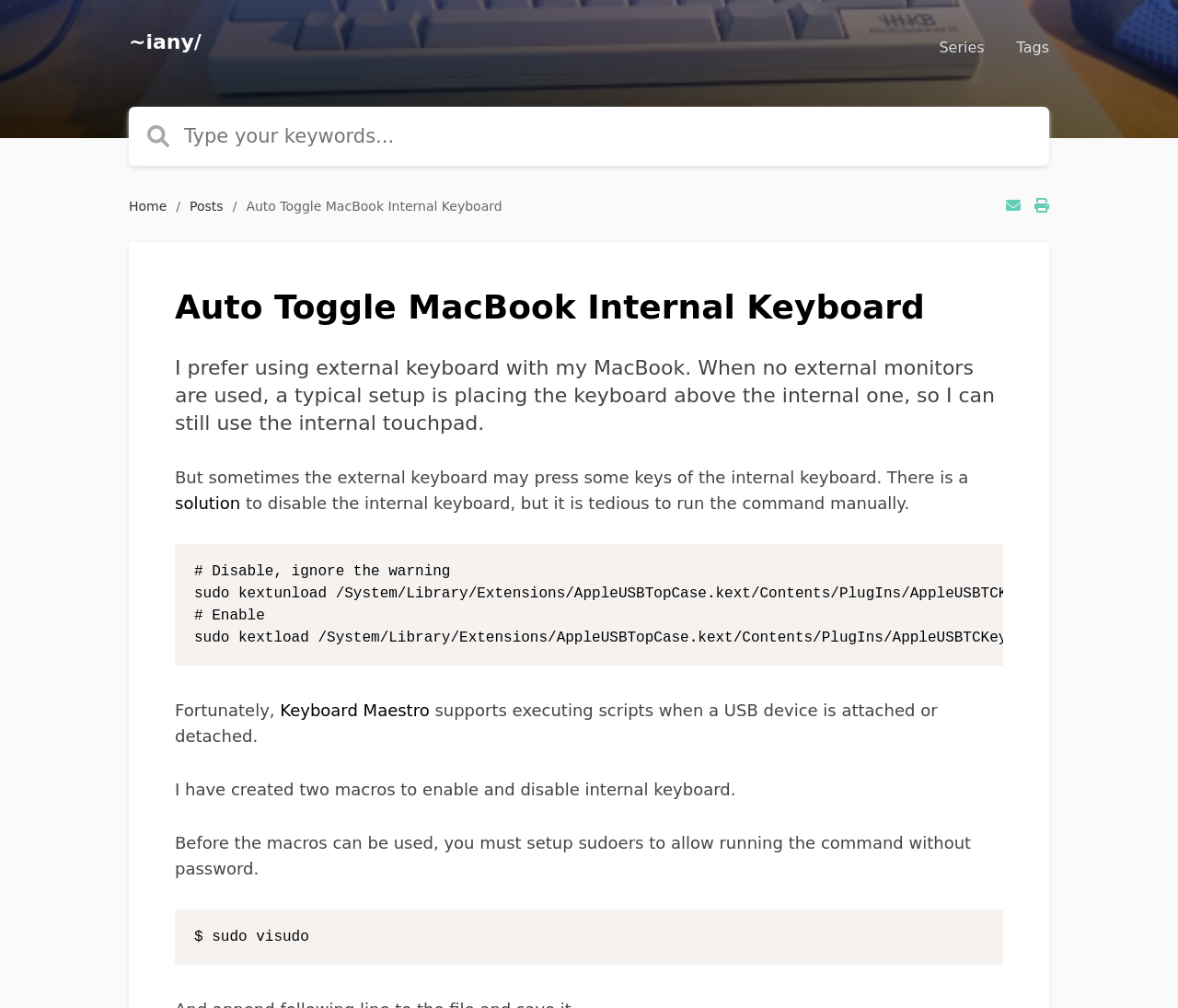Indicate the bounding box coordinates of the clickable region to achieve the following instruction: "Go to Home."

[0.109, 0.197, 0.142, 0.212]